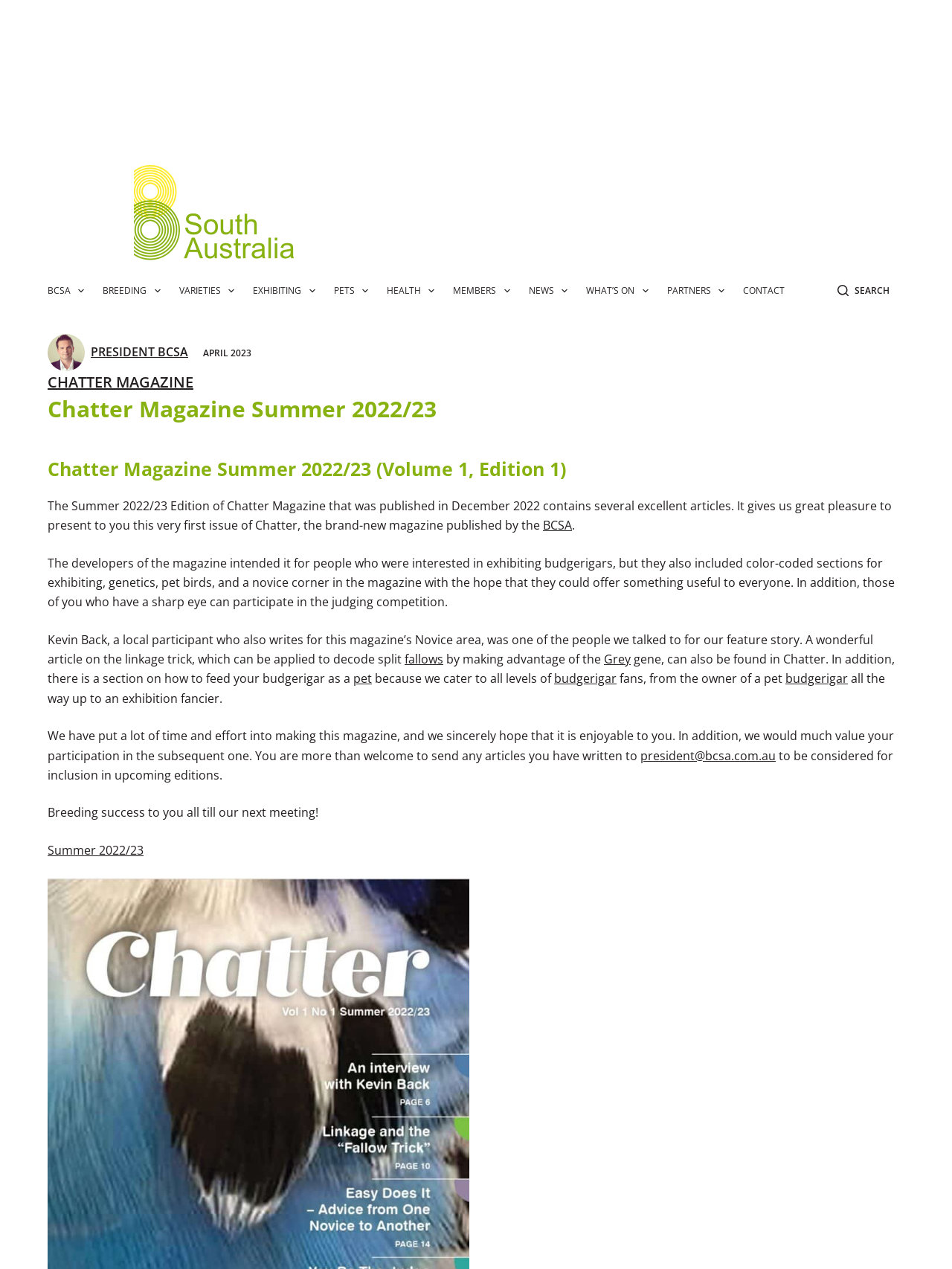Answer the question below in one word or phrase:
What is the main topic of the magazine?

Budgerigars